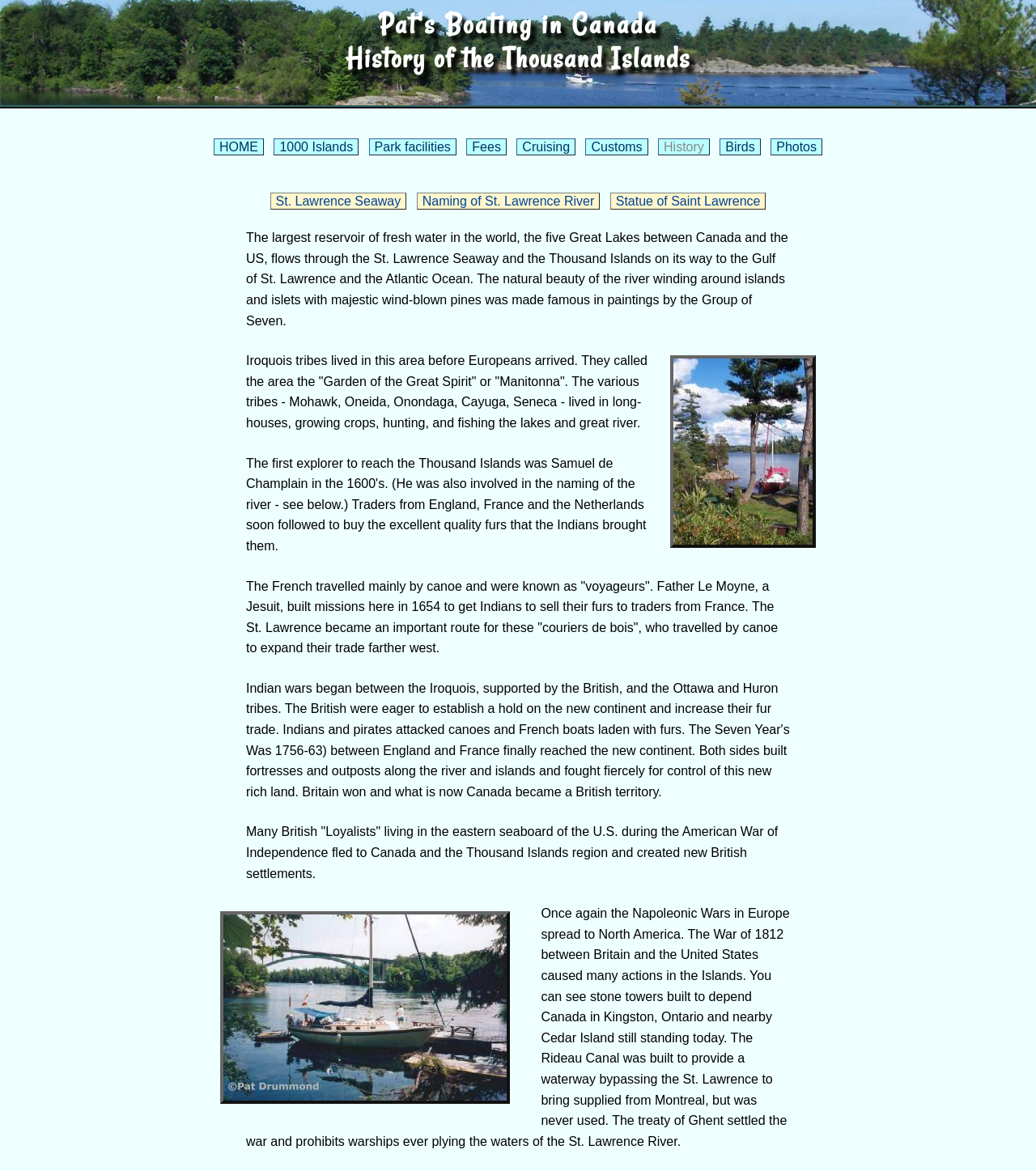Identify the bounding box coordinates for the element you need to click to achieve the following task: "View Destination and Venue Consultancy". The coordinates must be four float values ranging from 0 to 1, formatted as [left, top, right, bottom].

None